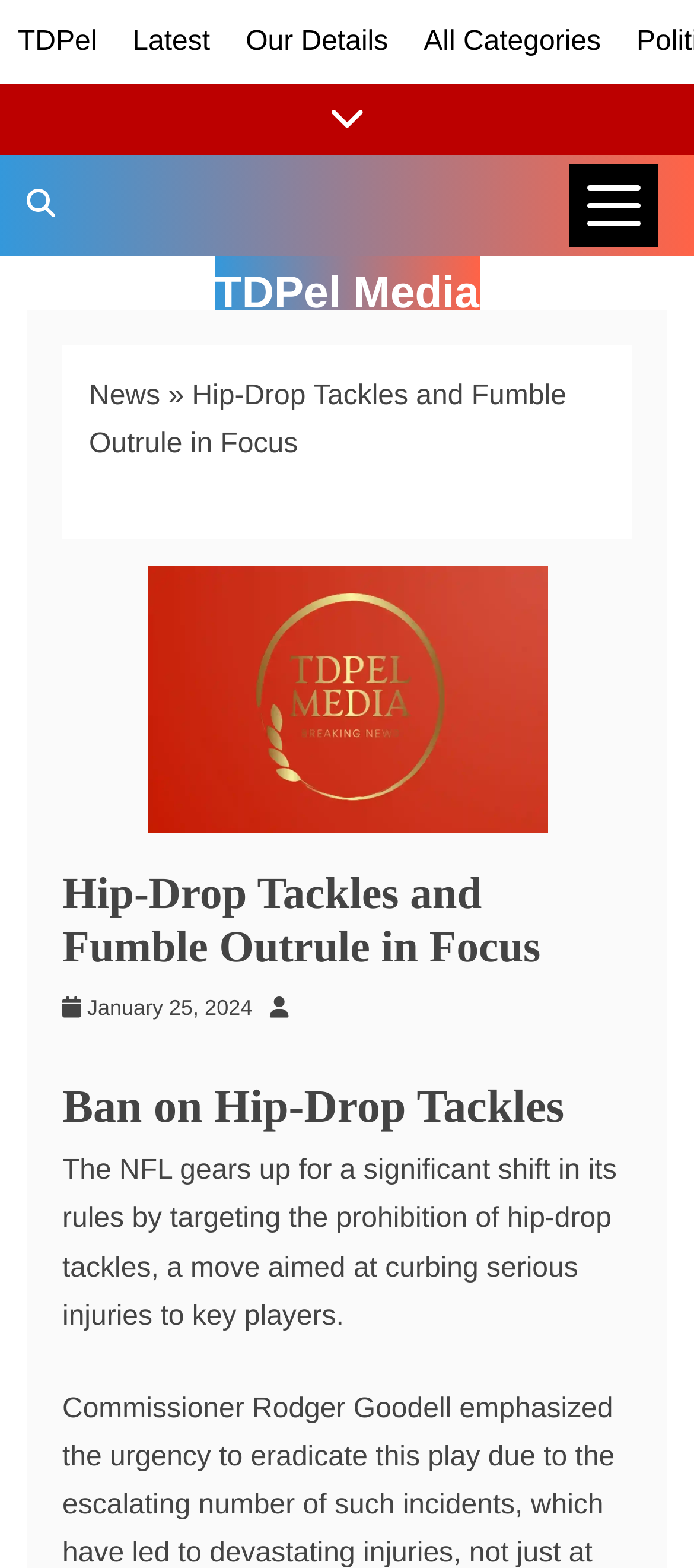Respond with a single word or short phrase to the following question: 
How many categories are listed in the navigation menu?

4